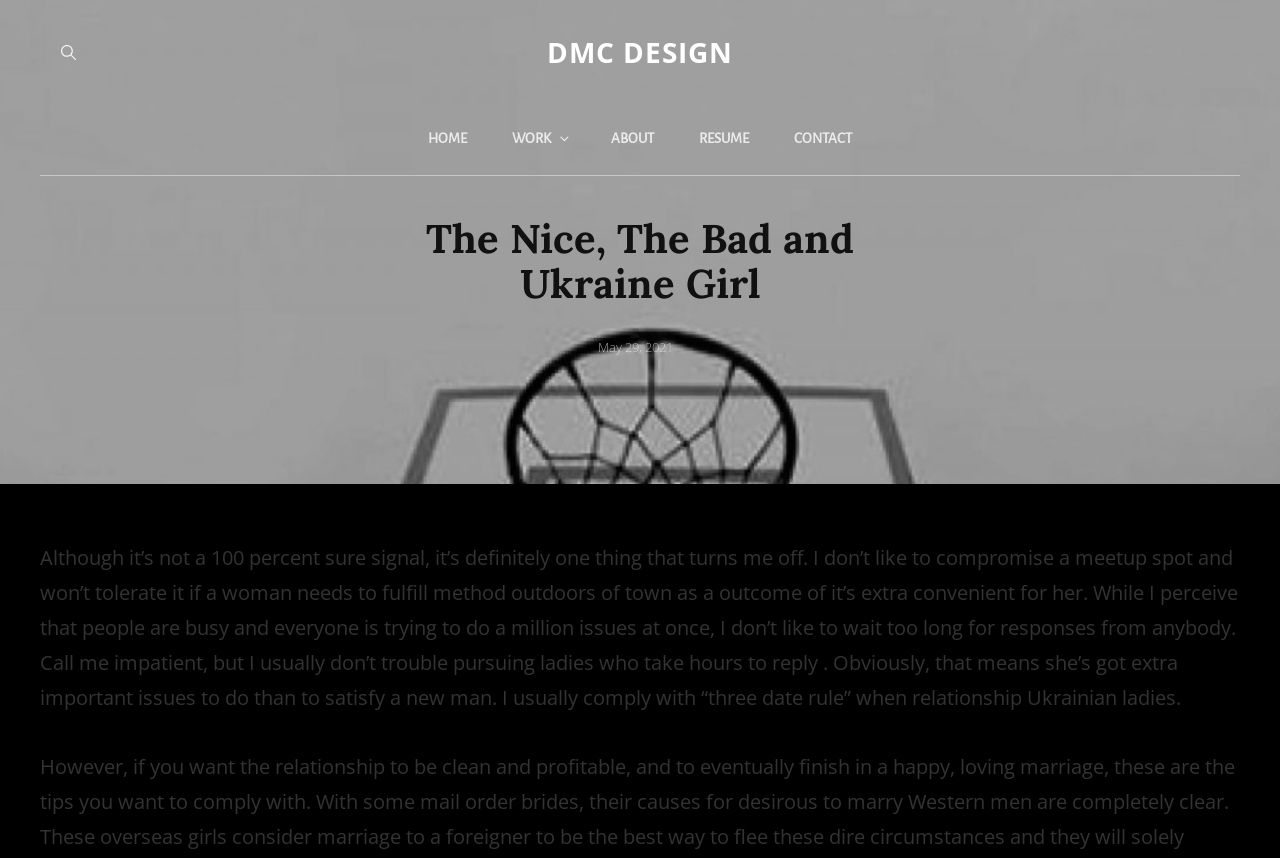Please indicate the bounding box coordinates for the clickable area to complete the following task: "Click the 'DMC DESIGN' link". The coordinates should be specified as four float numbers between 0 and 1, i.e., [left, top, right, bottom].

[0.427, 0.038, 0.573, 0.083]